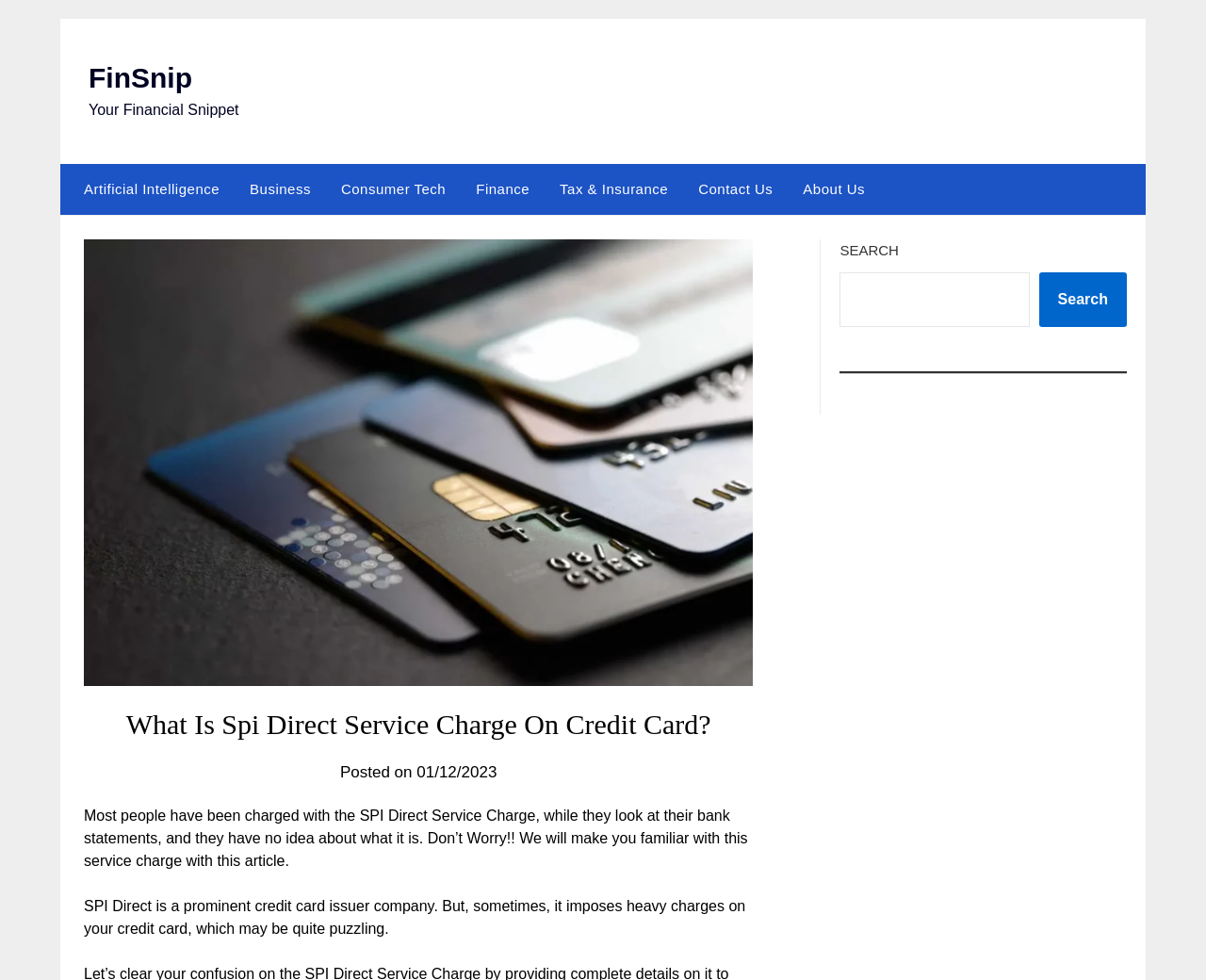Create an in-depth description of the webpage, covering main sections.

The webpage is about SPI Direct Service Charge on credit cards. At the top left, there is a link to "FinSnip" and a static text "Your Financial Snippet" next to it. Below these elements, there are six links in a row, including "Artificial Intelligence", "Business", "Consumer Tech", "Finance", "Tax & Insurance", and "Contact Us", followed by an "About Us" link. 

To the right of these links, there is an image related to SPI Direct Service Charge. Above the image, there is a header with the title "What Is Spi Direct Service Charge On Credit Card?" and a subheading "Posted on 01/12/2023". 

Below the image, there are two paragraphs of text. The first paragraph explains that many people are charged with the SPI Direct Service Charge without knowing what it is, and the article aims to provide information about this service charge. The second paragraph describes SPI Direct as a prominent credit card issuer company that sometimes imposes heavy charges on credit cards, which can be puzzling.

On the right side of the page, there is a search box with a "SEARCH" label and a "Search" button. Above the search box, there is a horizontal separator line.